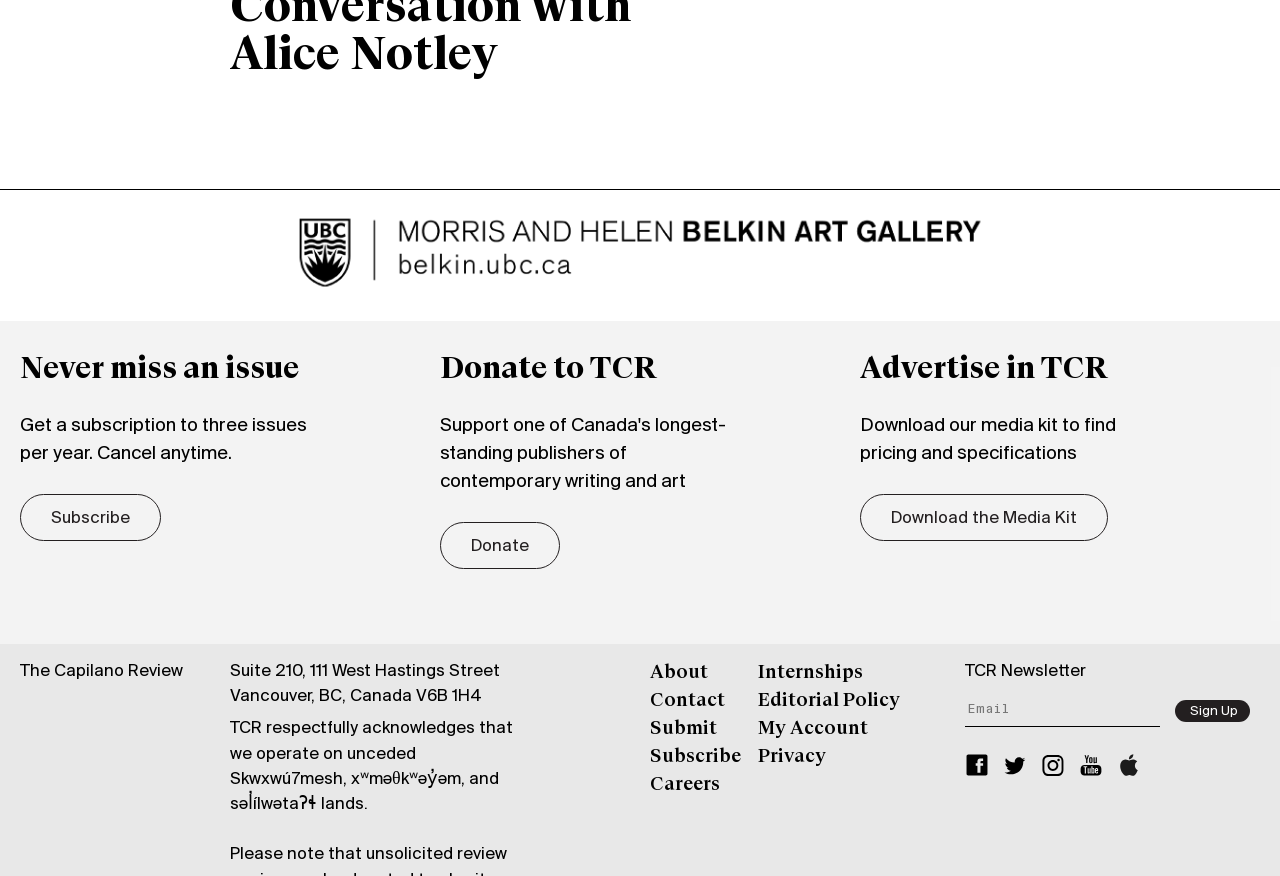Predict the bounding box coordinates of the UI element that matches this description: "Donate". The coordinates should be in the format [left, top, right, bottom] with each value between 0 and 1.

[0.344, 0.596, 0.438, 0.65]